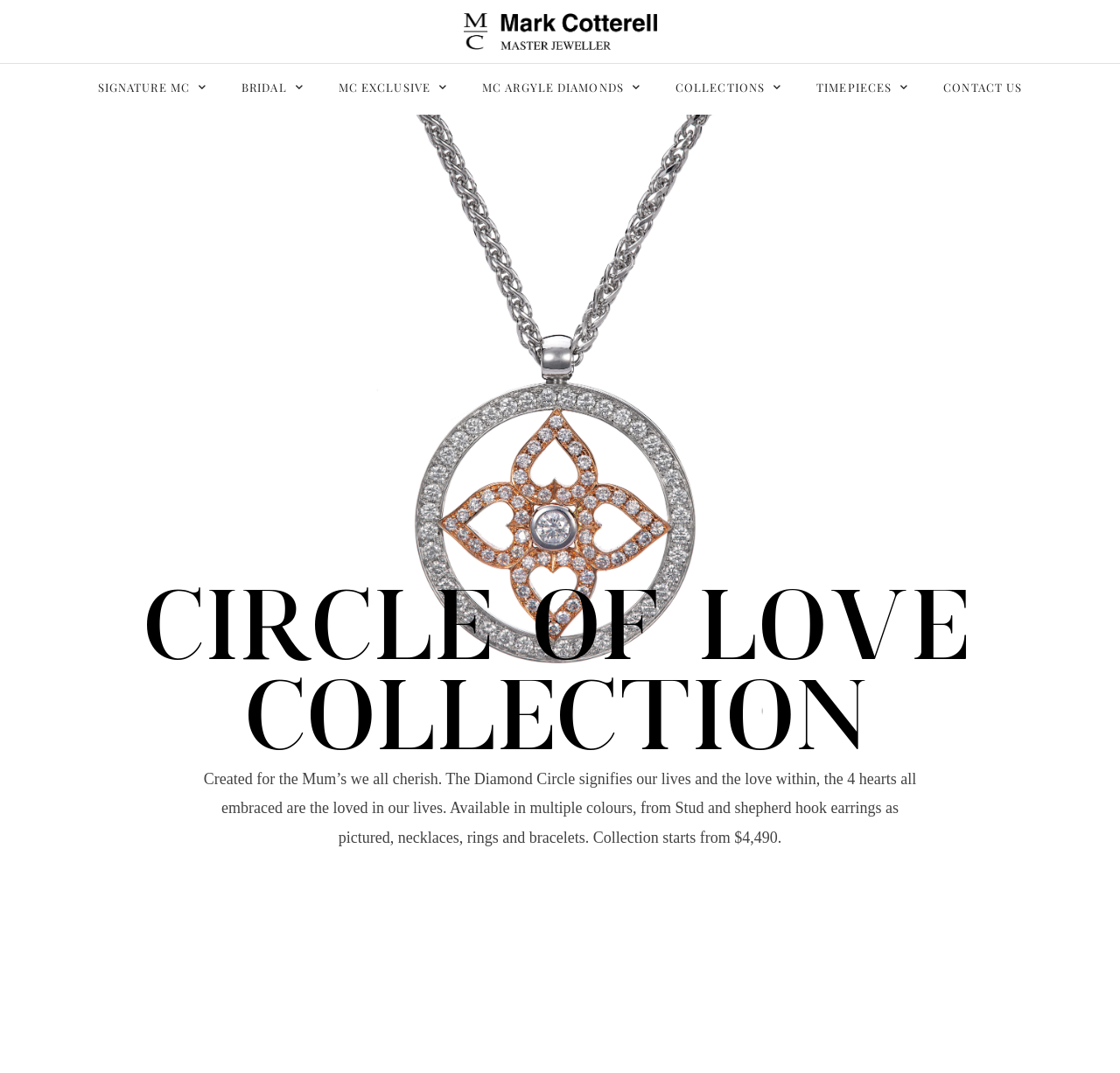Refer to the screenshot and give an in-depth answer to this question: How many links are in the main navigation menu?

I counted the number of link elements that are direct children of the root element and have a popup menu. There are 7 such links: SIGNATURE MC, BRIDAL, MC EXCLUSIVE, MC ARGYLE DIAMONDS, COLLECTIONS, TIMEPIECES, and CONTACT US.